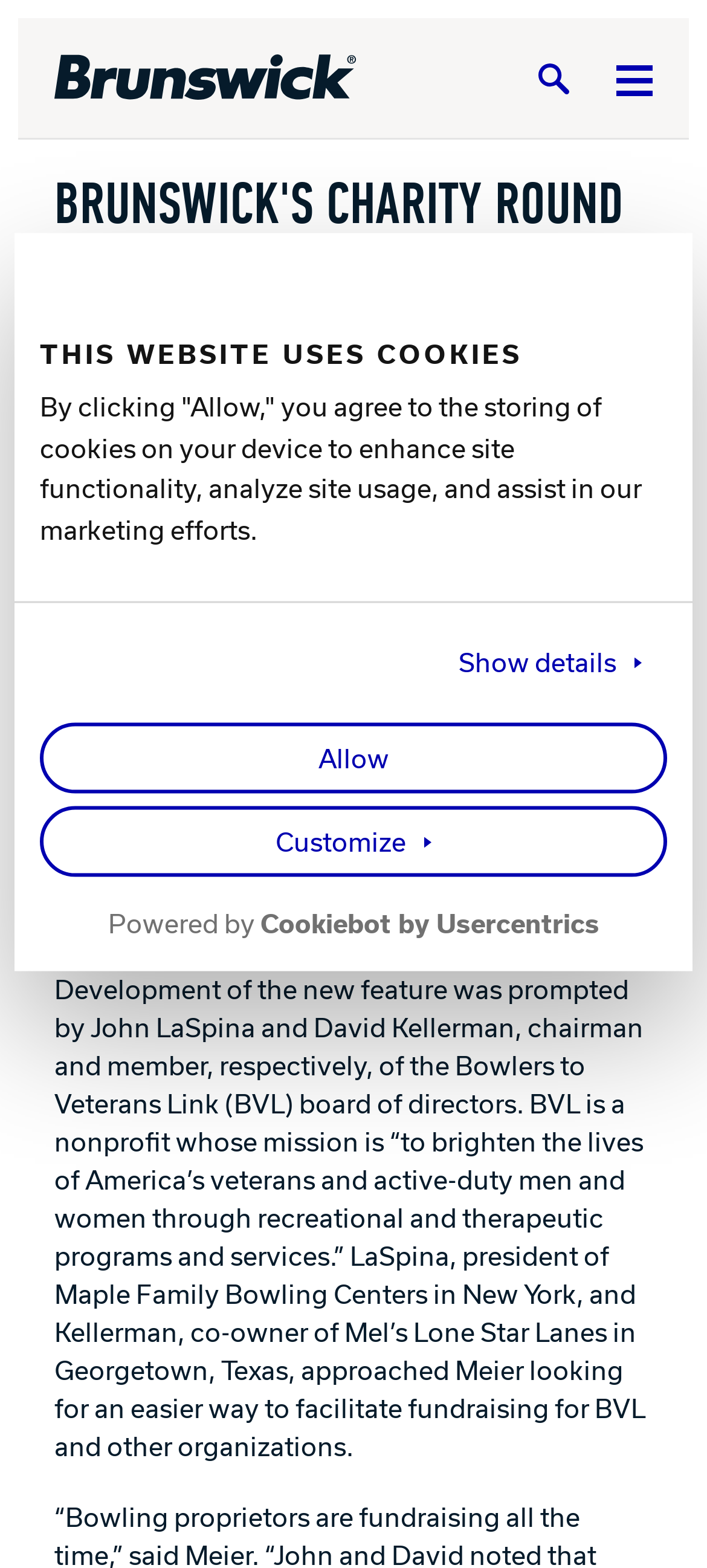Provide an in-depth description of the elements and layout of the webpage.

The webpage appears to be an article from Brunswick Bowling, a leading manufacturer in the bowling industry. At the top of the page, there is a dialog box with a modal window titled "THIS WEBSITE USES COOKIES" that takes up most of the top section of the page. This dialog box contains a tab panel with a heading "Consent" and a paragraph of text explaining the use of cookies on the website. There are also two buttons, "Customize" and "Allow", and a link to "Show details".

Below the dialog box, there is a logo of Brunswick Bowling, which is a link that opens in a new window. Next to the logo, there is a figure with an image, and a link to "Brunswick Bowling". On the top right corner, there are two buttons, "Search" and "Menu", which are not expanded.

The main content of the page starts with a heading "BRUNSWICK'S CHARITY ROUND UP SUPPORTS PHILANTHROPIC PROPRIETORS" followed by a time stamp "JAN 26, 2022". The article then begins with a location "MUSKEGON, Mich." and a date "January 2, 2022". The text describes the introduction of a new feature called Charity Round Up by Brunswick Bowling Products' Sync center operating system, which was developed in collaboration with center proprietors. The article quotes Scott Meier, global product manager, and explains the purpose of the new feature, which is to facilitate fundraising for nonprofit organizations such as the Bowlers to Veterans Link (BVL).